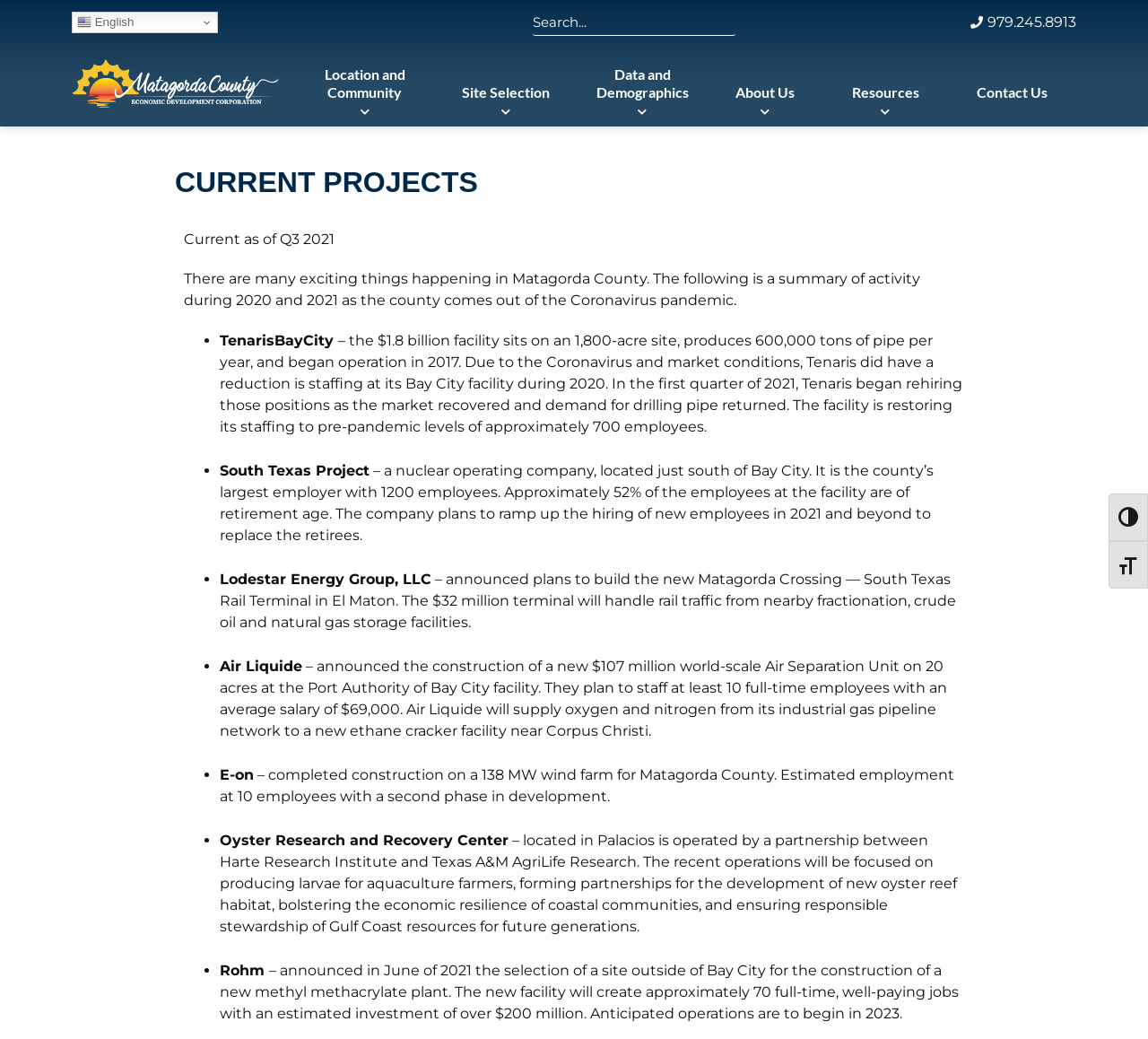Please specify the bounding box coordinates of the clickable region to carry out the following instruction: "Search for projects". The coordinates should be four float numbers between 0 and 1, in the format [left, top, right, bottom].

[0.464, 0.009, 0.641, 0.035]